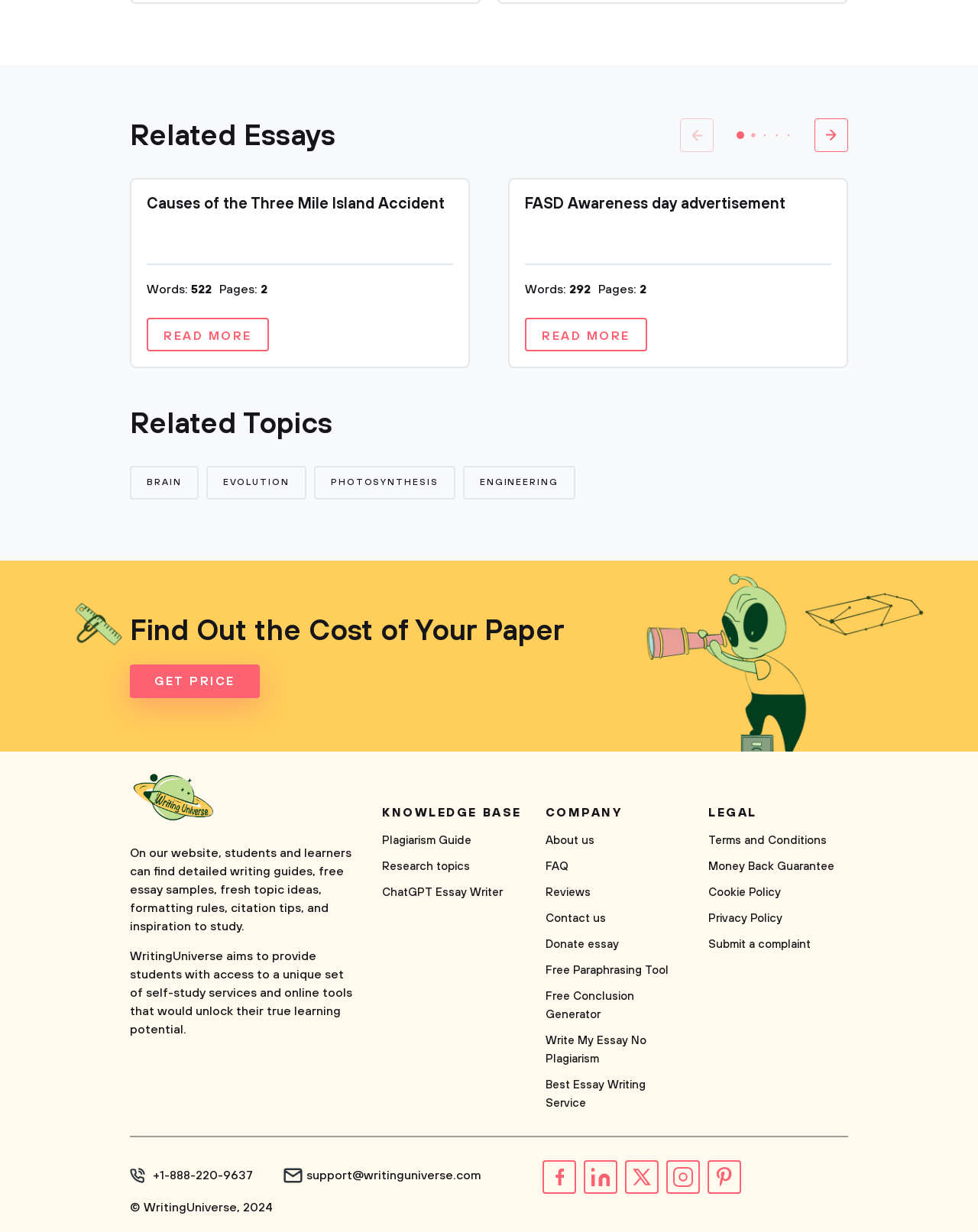Provide the bounding box coordinates for the UI element described in this sentence: "Free Conclusion Generator". The coordinates should be four float values between 0 and 1, i.e., [left, top, right, bottom].

[0.557, 0.802, 0.7, 0.831]